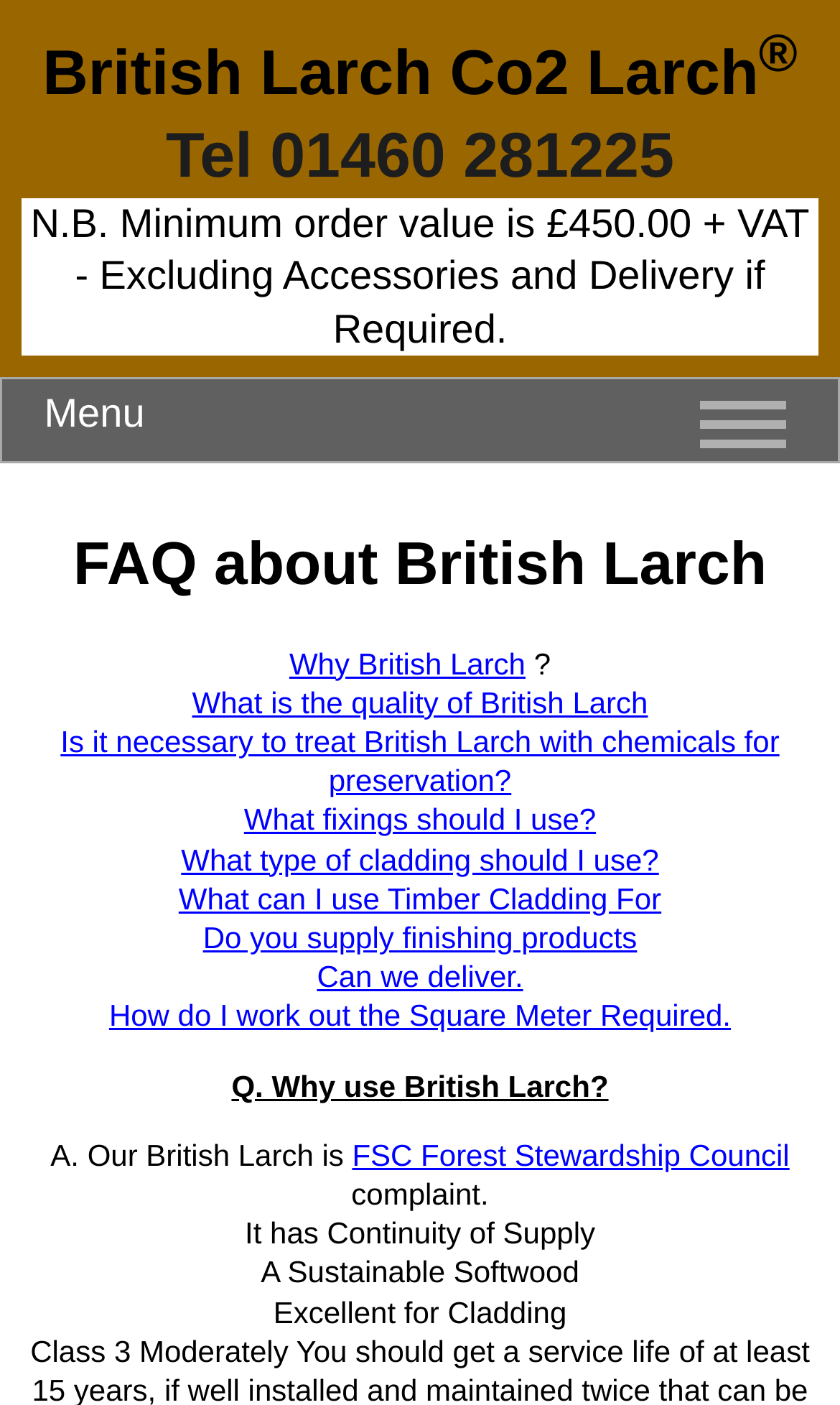Use the details in the image to answer the question thoroughly: 
What is the quality of British Larch?

The link 'What is the quality of British Larch' is provided, but the answer is not explicitly mentioned on the webpage. It seems to be a question that is meant to be answered by clicking on the link.